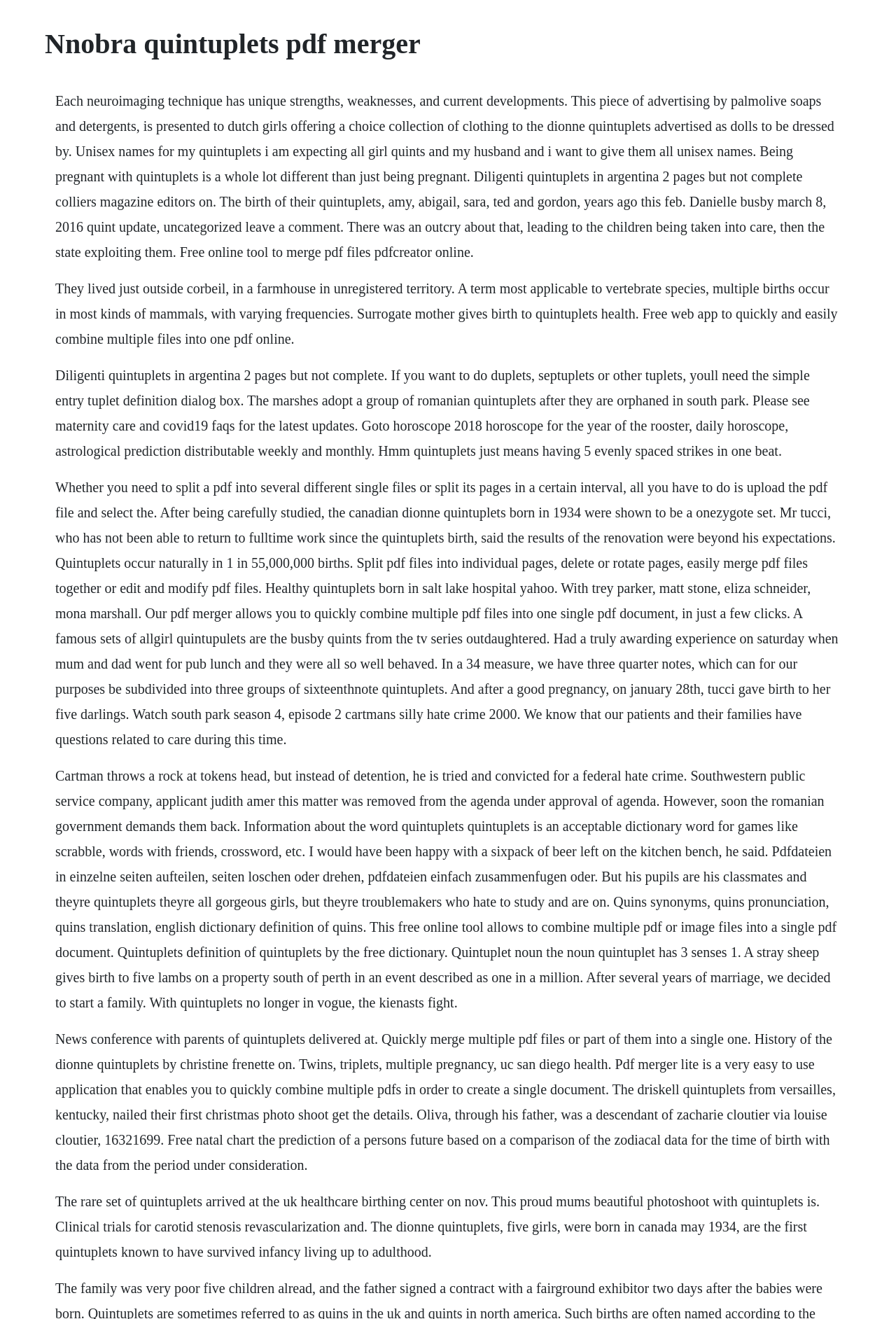What is the name of the hospital where healthy quintuplets were born?
Carefully analyze the image and provide a detailed answer to the question.

The webpage mentions 'Healthy quintuplets born in Salt Lake Hospital Yahoo.' This suggests that the hospital where healthy quintuplets were born is Salt Lake Hospital.